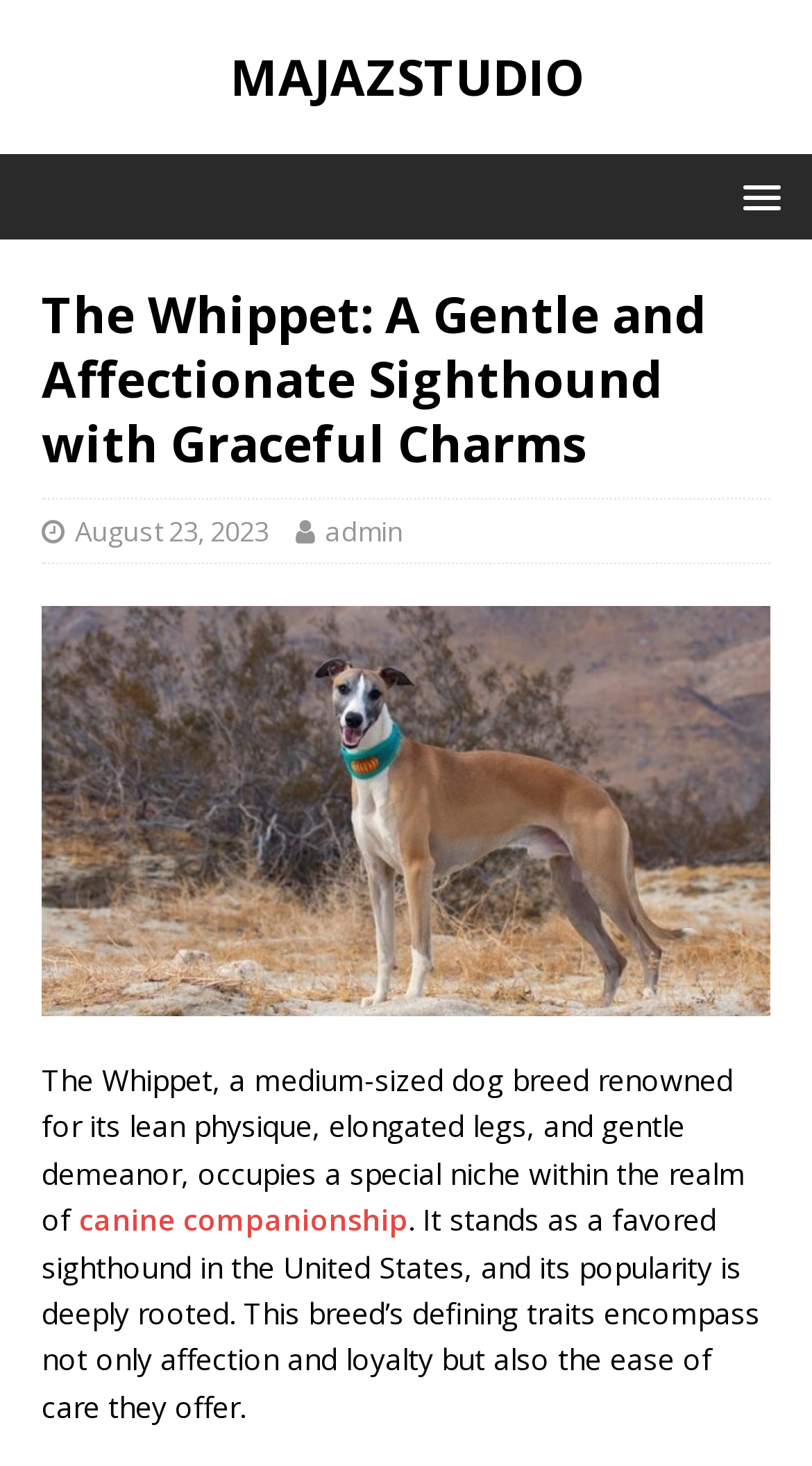Explain the webpage's layout and main content in detail.

The webpage is about the Whippet dog breed, showcasing its characteristics and traits. At the top left corner, there is a link to "MAJAZSTUDIO" which is also a heading. On the top right corner, there is a menu link with a popup.

Below the menu link, there is a header section that spans across the page, containing a heading that reads "The Whippet: A Gentle and Affectionate Sighthound with Graceful Charms". Underneath the heading, there are two links, one showing the date "August 23, 2023" and another link to "admin".

Below the header section, there is a large figure that occupies most of the page, containing an image of a Whippet dog. Above the image, there is a paragraph of text that describes the Whippet breed, mentioning its lean physique, elongated legs, and gentle demeanor. The text also mentions that the breed occupies a special niche within the realm of canine companionship.

The paragraph continues below the image, describing the Whippet as a favored sighthound in the United States, and its popularity is deeply rooted. The text also highlights the breed's defining traits, including affection, loyalty, and ease of care.